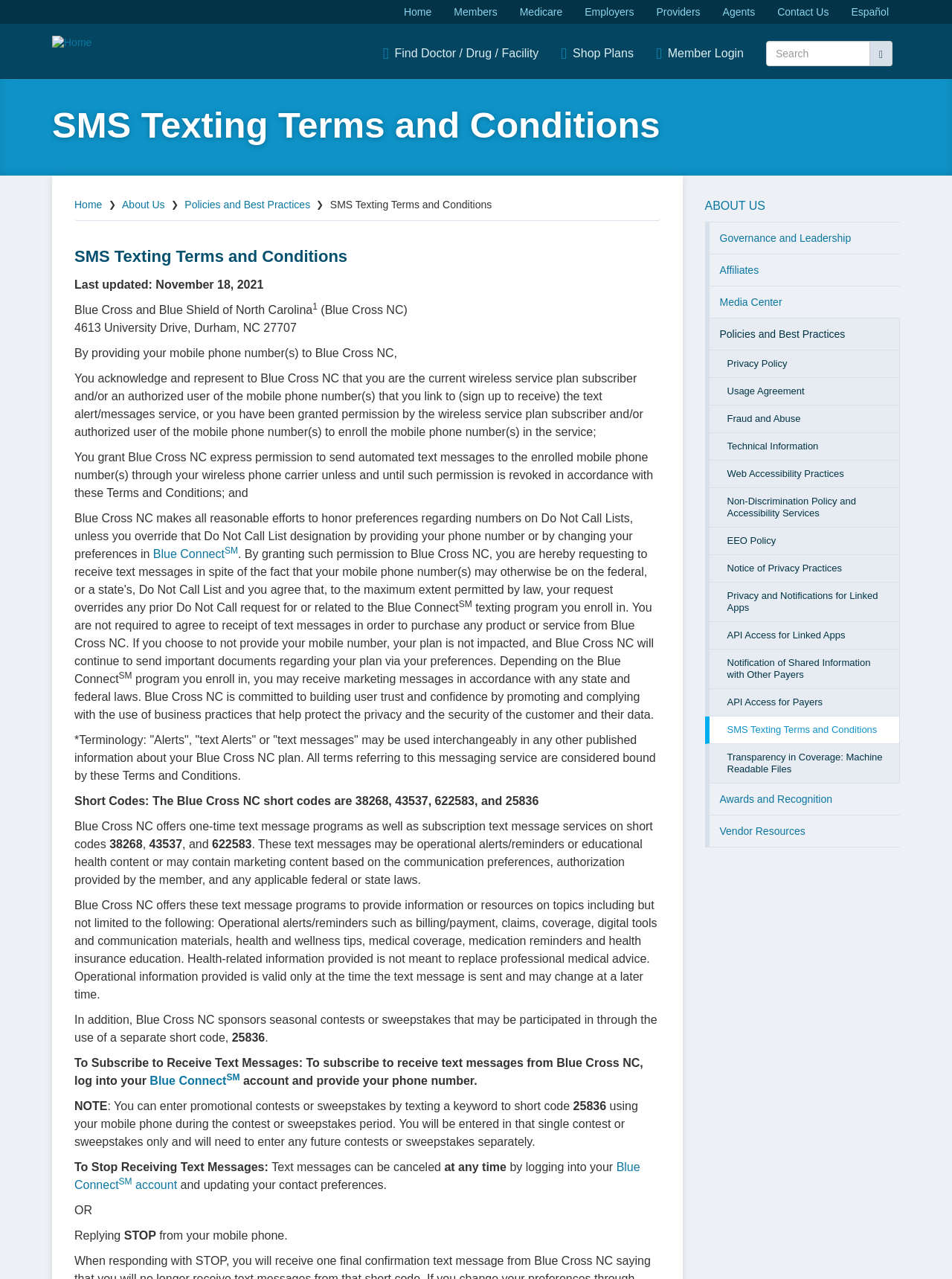Please specify the bounding box coordinates in the format (top-left x, top-left y, bottom-right x, bottom-right y), with all values as floating point numbers between 0 and 1. Identify the bounding box of the UI element described by: Policies and Best Practices

[0.74, 0.249, 0.945, 0.274]